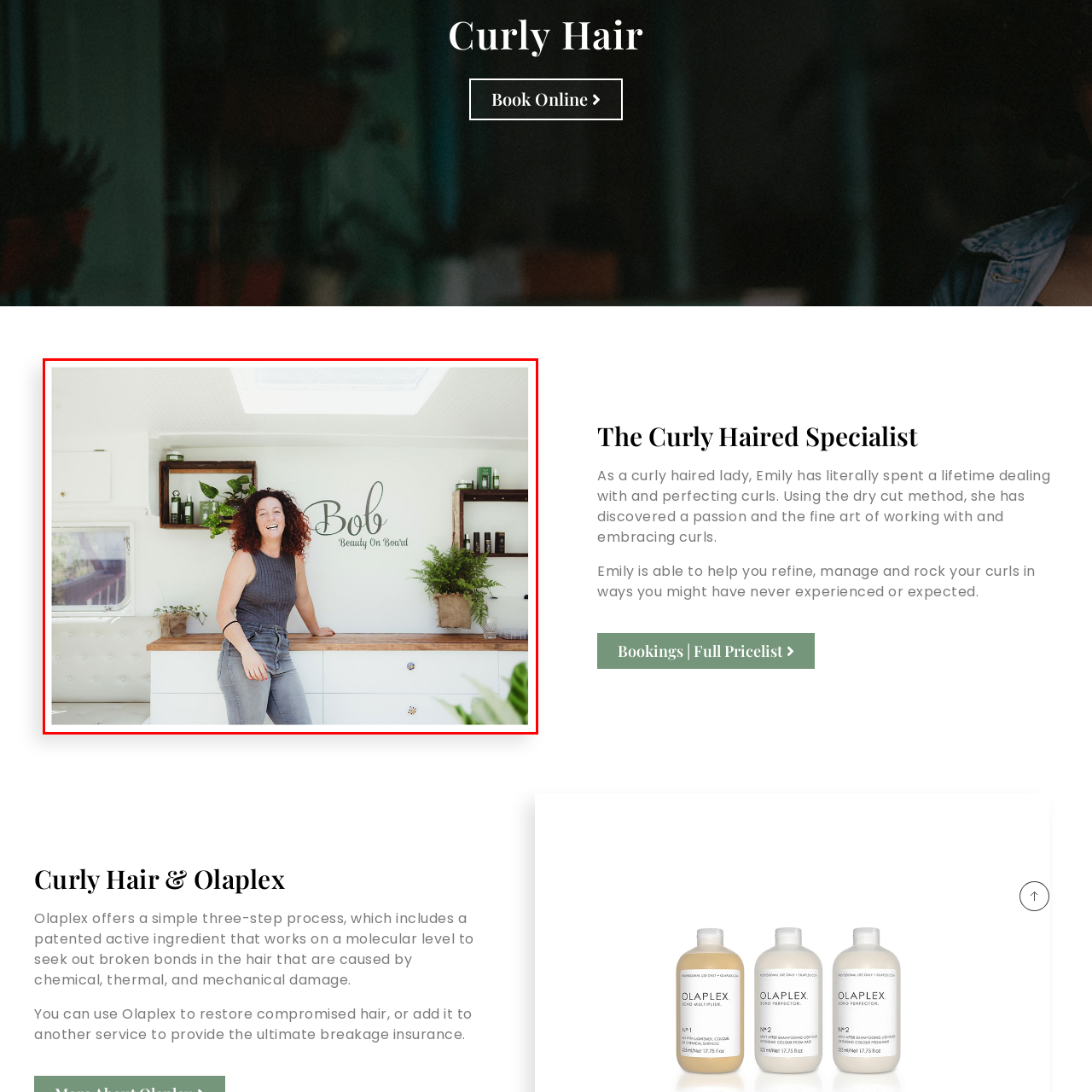What is the atmosphere of the caravan's interior?
Please carefully analyze the image highlighted by the red bounding box and give a thorough response based on the visual information contained within that section.

The caption describes the interior of the caravan as having a 'welcoming atmosphere', which is created by the presence of greenery and neatly arranged beauty products.